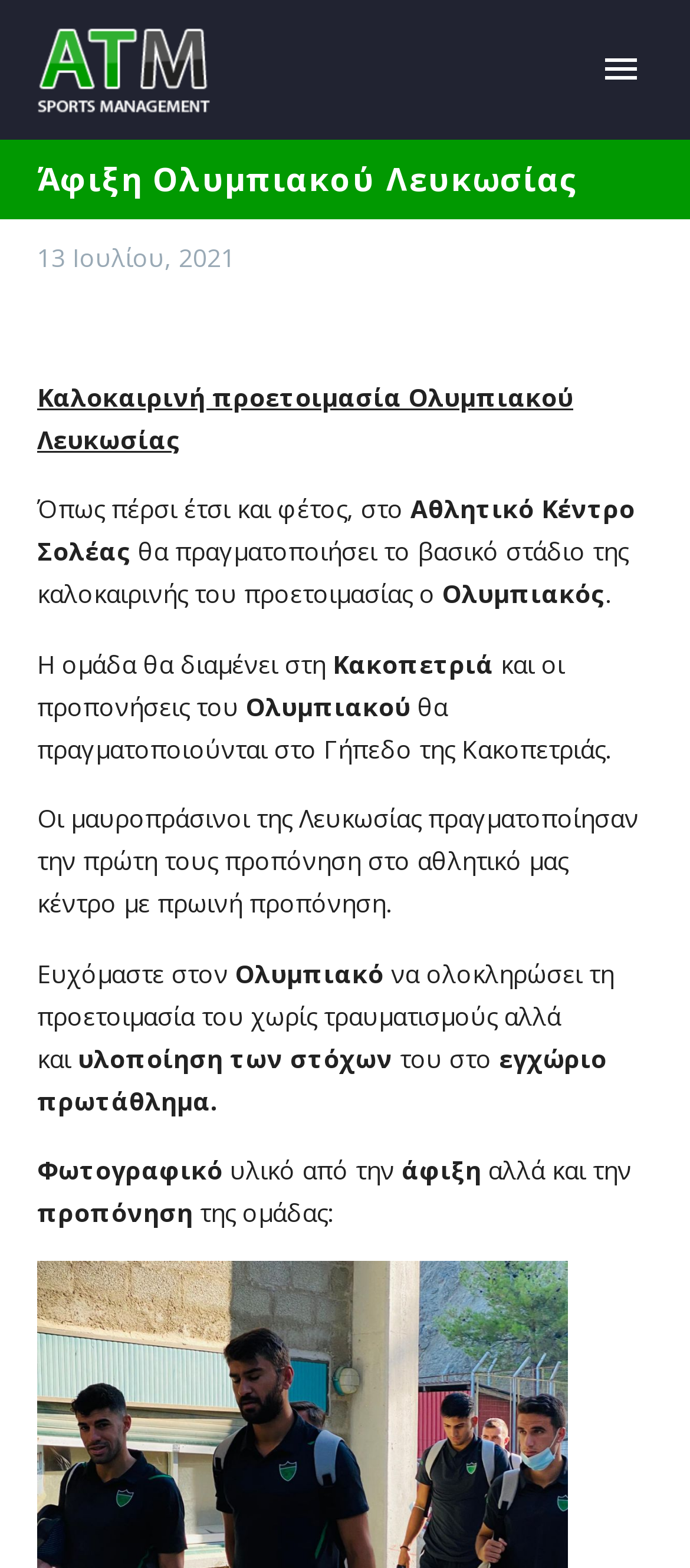Utilize the details in the image to thoroughly answer the following question: What is the name of the sports team?

I found the answer by looking at the heading 'Άφιξη Ολυμπιακού Λευκωσίας' and the repeated mentions of 'Ολυμπιακού' throughout the text.